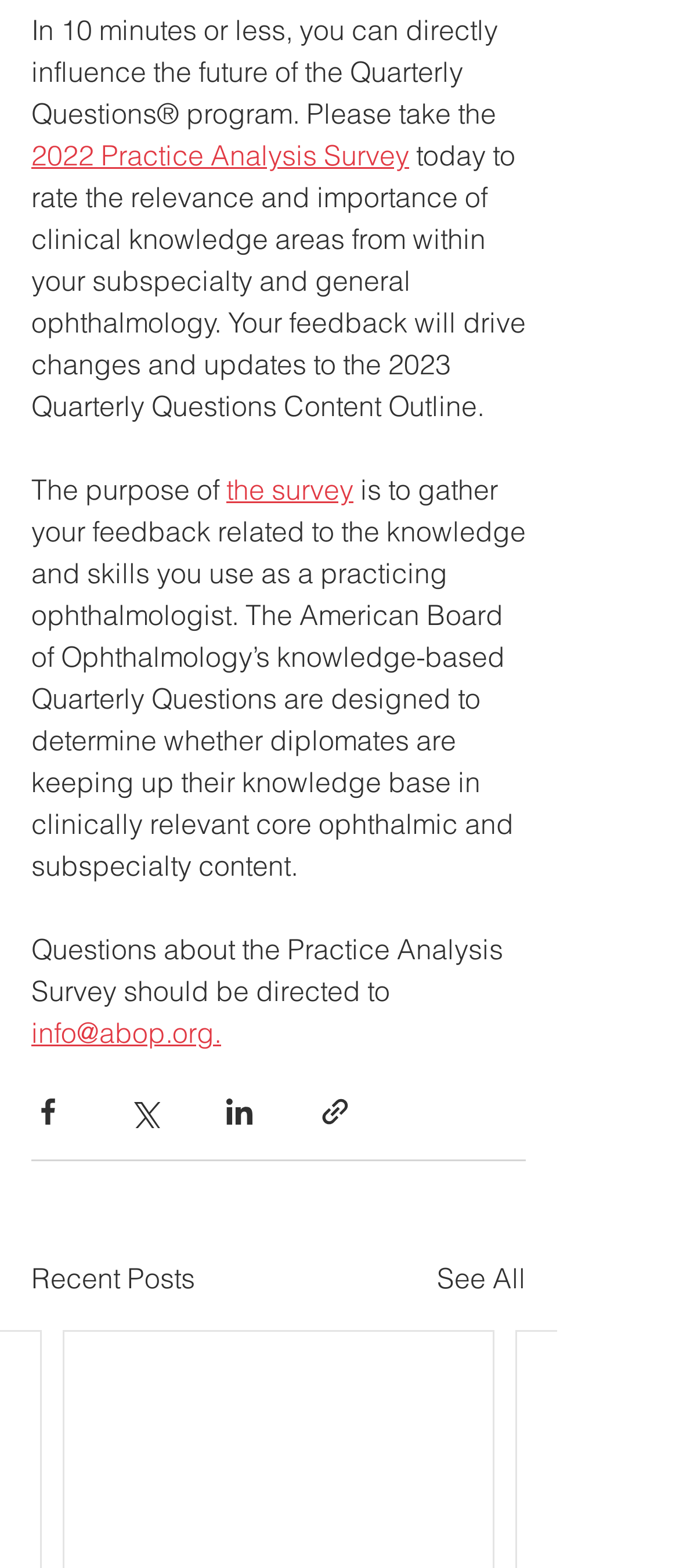Based on the provided description, "aria-label="Share via Facebook"", find the bounding box of the corresponding UI element in the screenshot.

[0.046, 0.698, 0.095, 0.719]